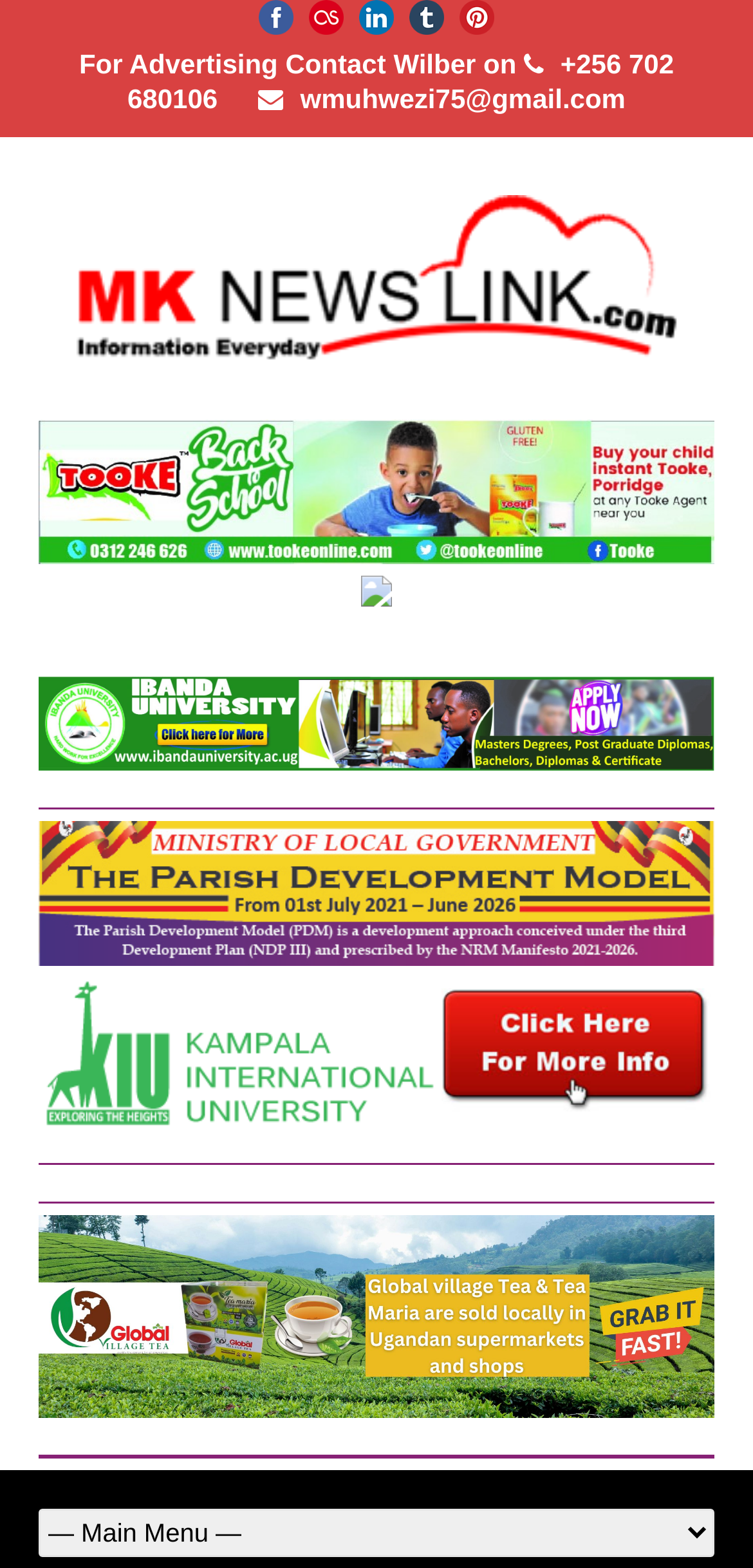What is the phone number for advertising contact?
Utilize the image to construct a detailed and well-explained answer.

I found the phone number for advertising contact by looking at the static text elements on the webpage, which mentions the phone number next to the contact email.